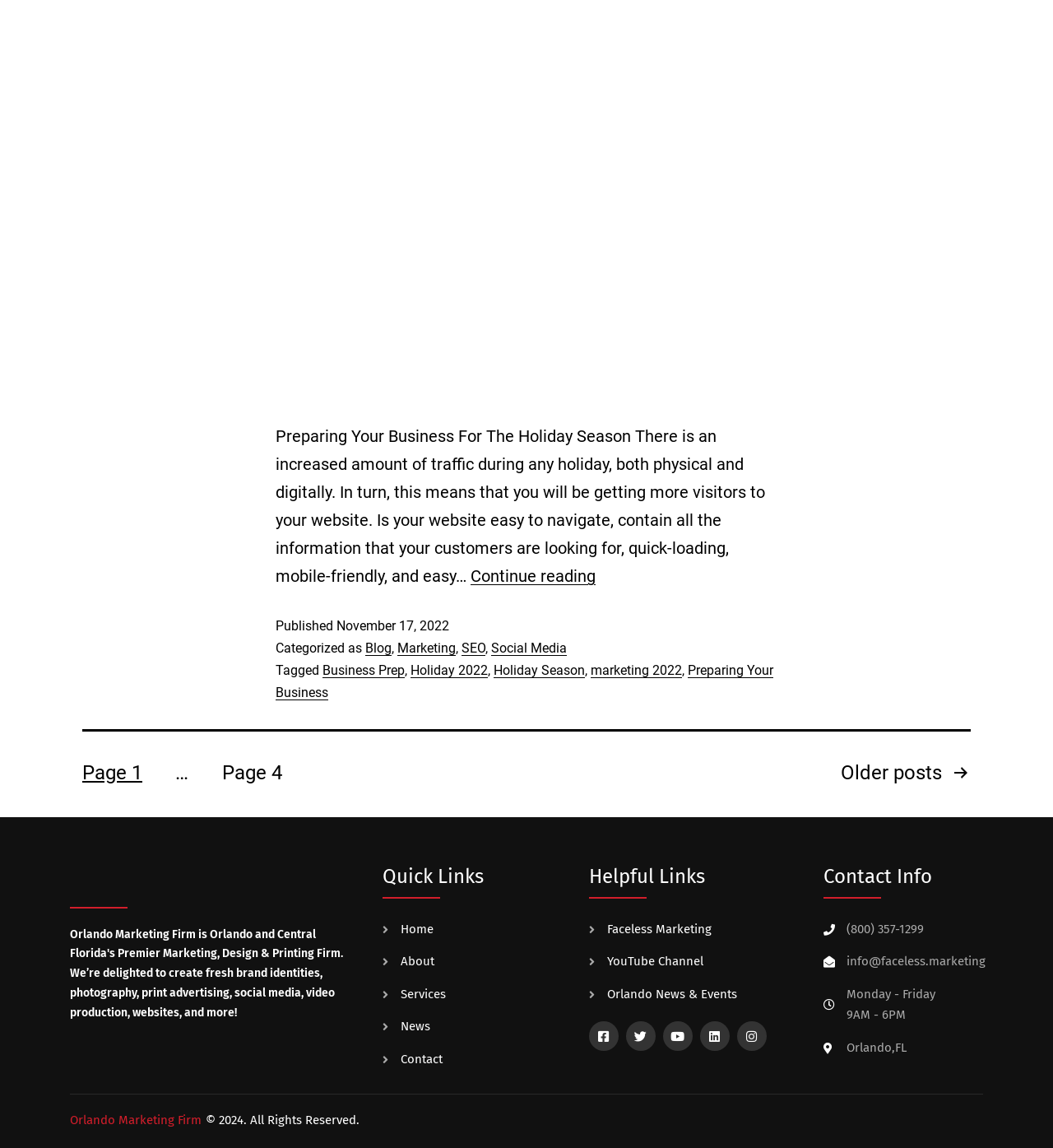Could you please study the image and provide a detailed answer to the question:
How many pages of posts are there?

The navigation section with the link 'Page 4' suggests that there are at least 4 pages of posts. This can be inferred by looking at the links provided in the navigation section.